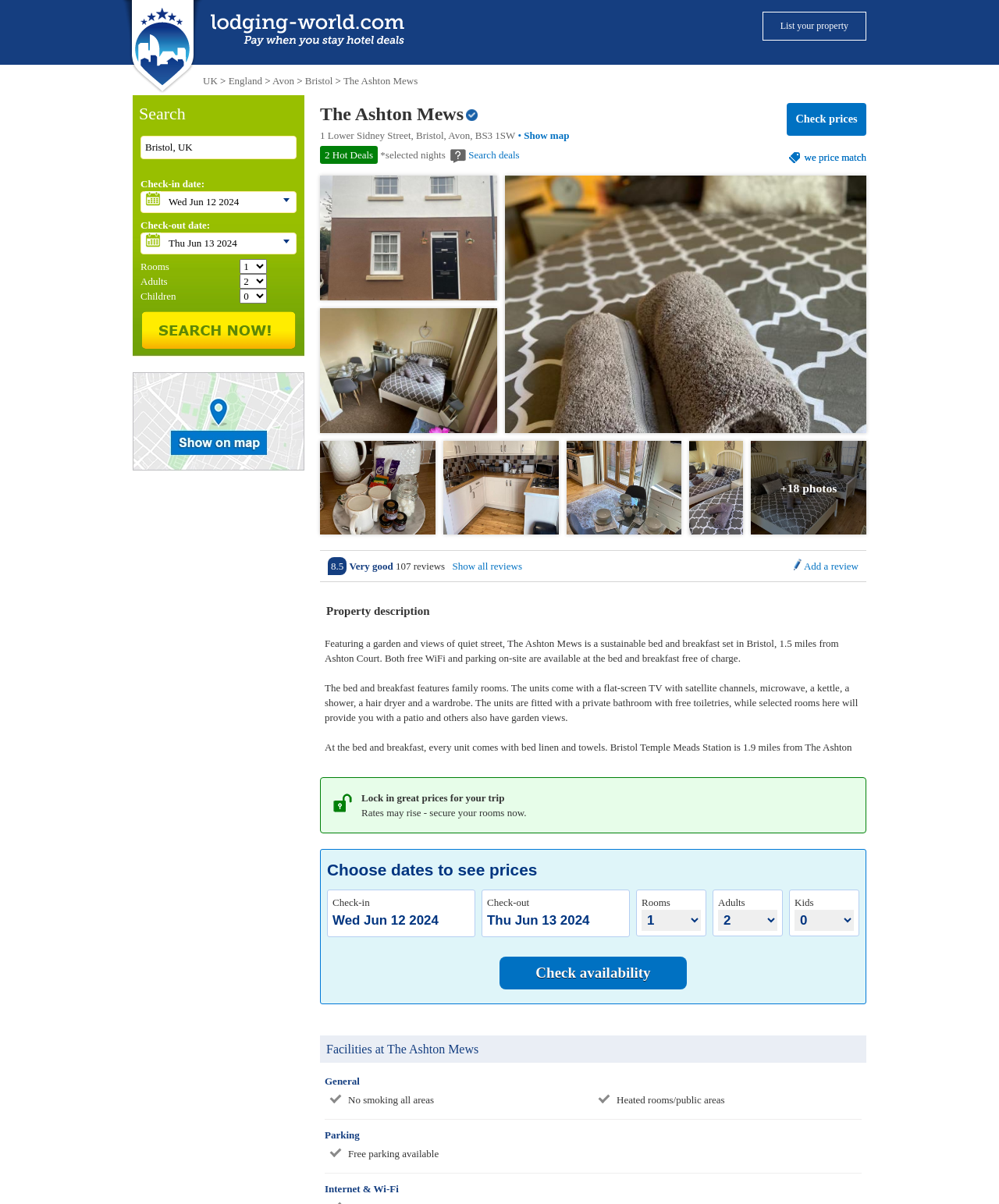Please give a succinct answer using a single word or phrase:
What is the check-in date for the accommodation?

Wed Jun 12 2024